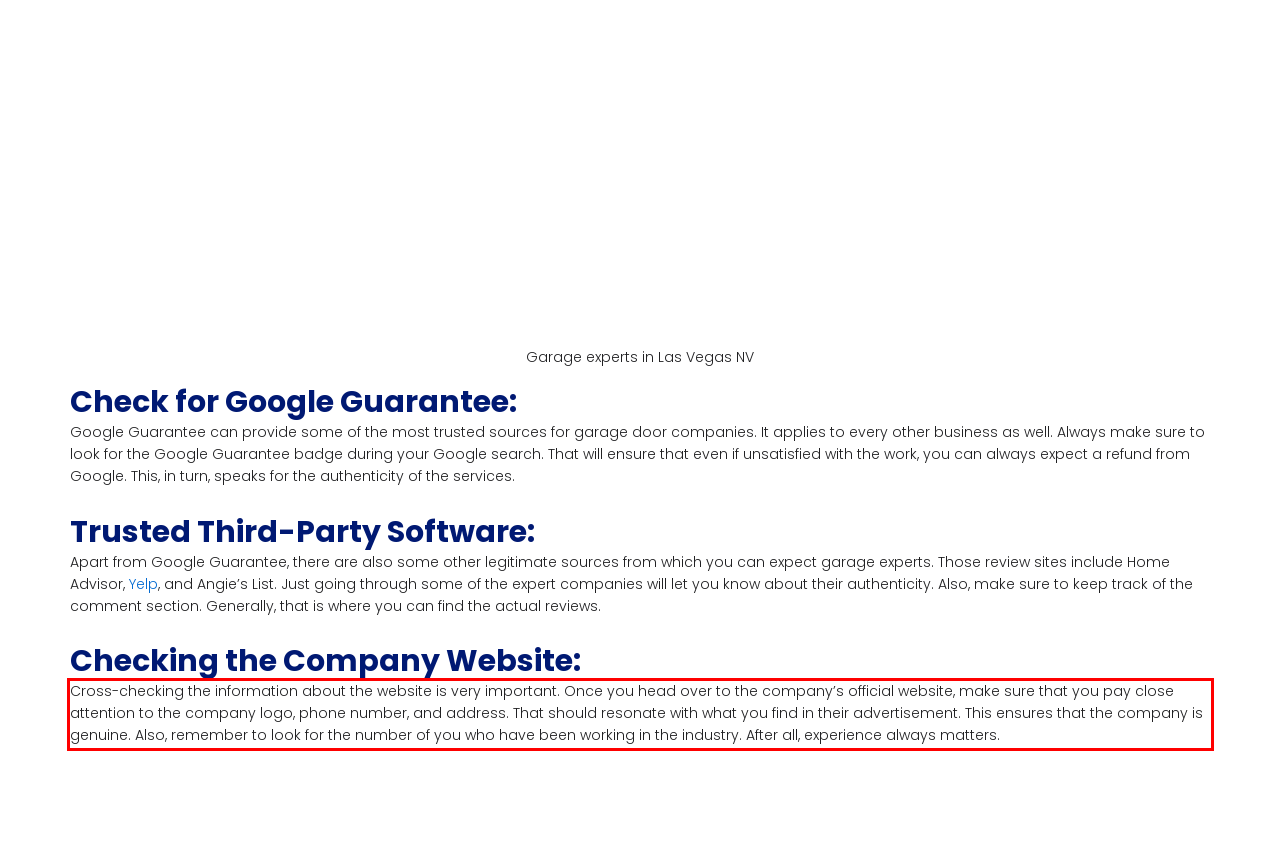Please examine the webpage screenshot and extract the text within the red bounding box using OCR.

Cross-checking the information about the website is very important. Once you head over to the company’s official website, make sure that you pay close attention to the company logo, phone number, and address. That should resonate with what you find in their advertisement. This ensures that the company is genuine. Also, remember to look for the number of you who have been working in the industry. After all, experience always matters.